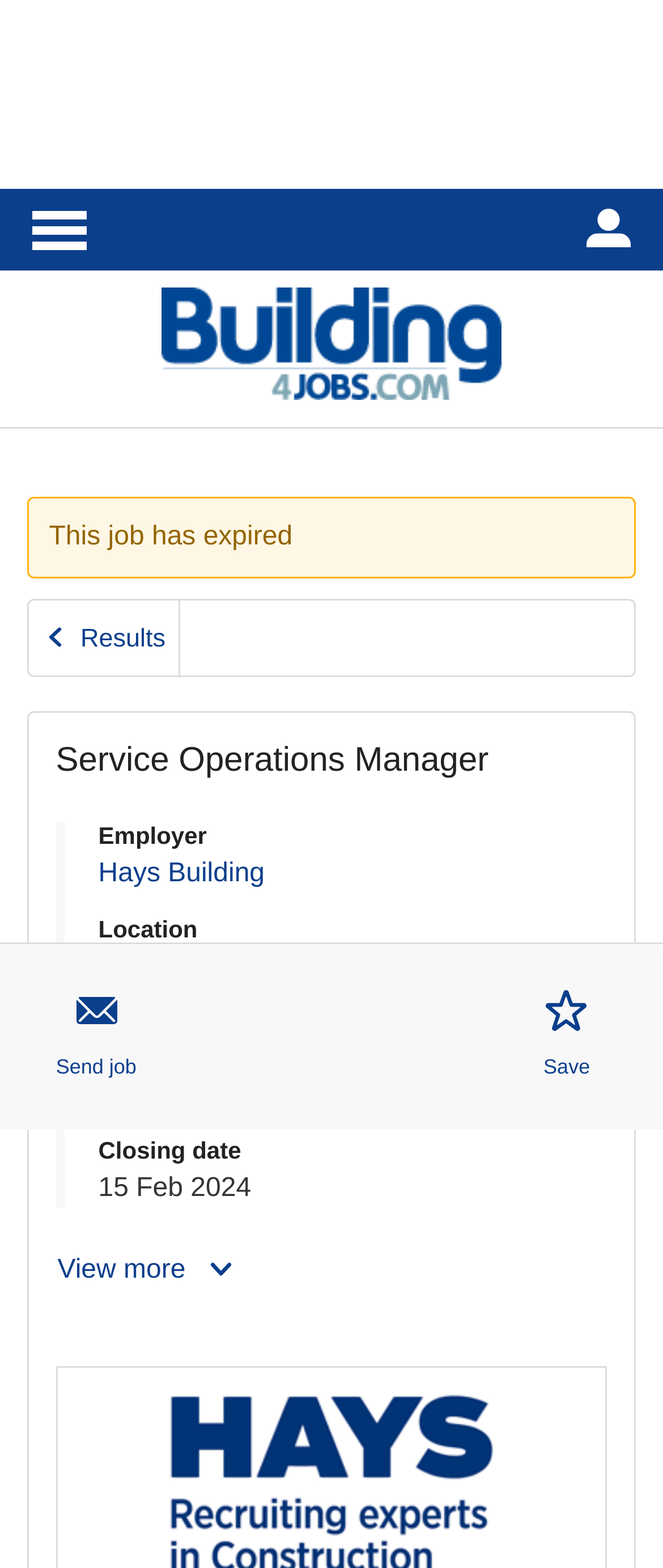Is the job still available?
Please provide a detailed and thorough answer to the question.

I determined that the job is no longer available because there is an alert element with the text 'This job has expired' which indicates that the job is no longer active.